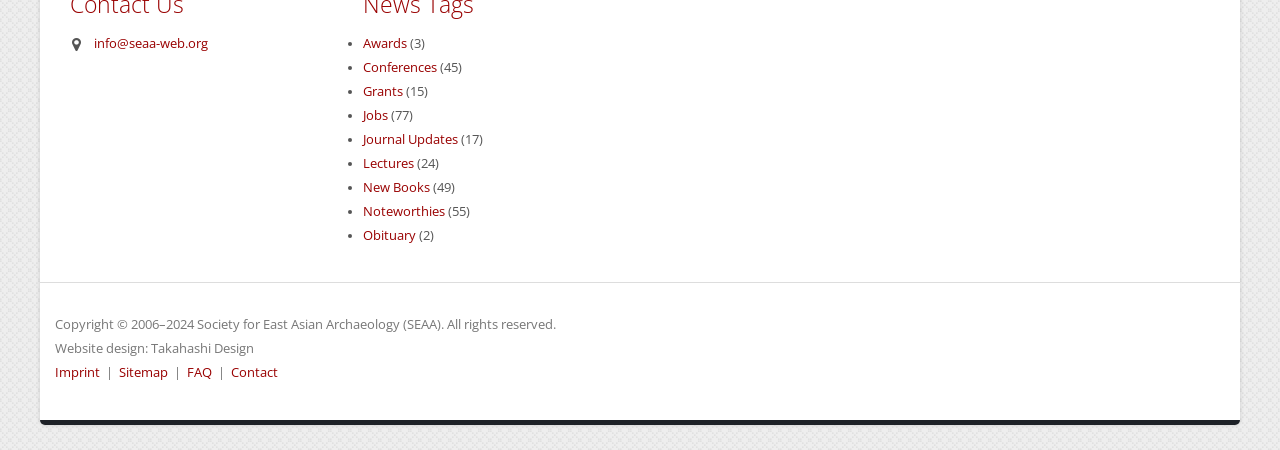Can you find the bounding box coordinates for the element to click on to achieve the instruction: "Go to the 'Imprint' page"?

[0.043, 0.81, 0.078, 0.848]